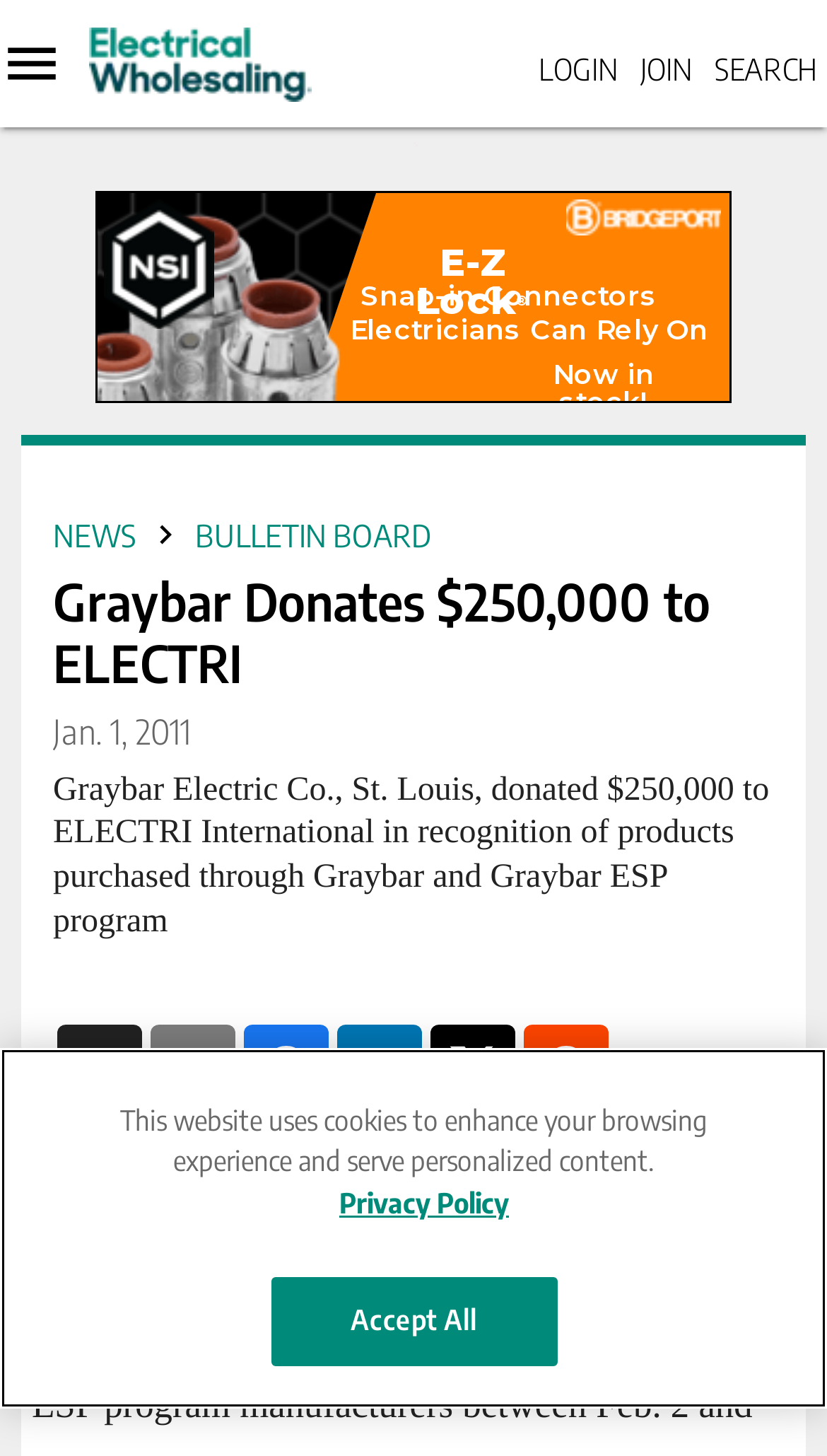Give a concise answer using one word or a phrase to the following question:
What is the date of the article?

Jan. 1, 2011